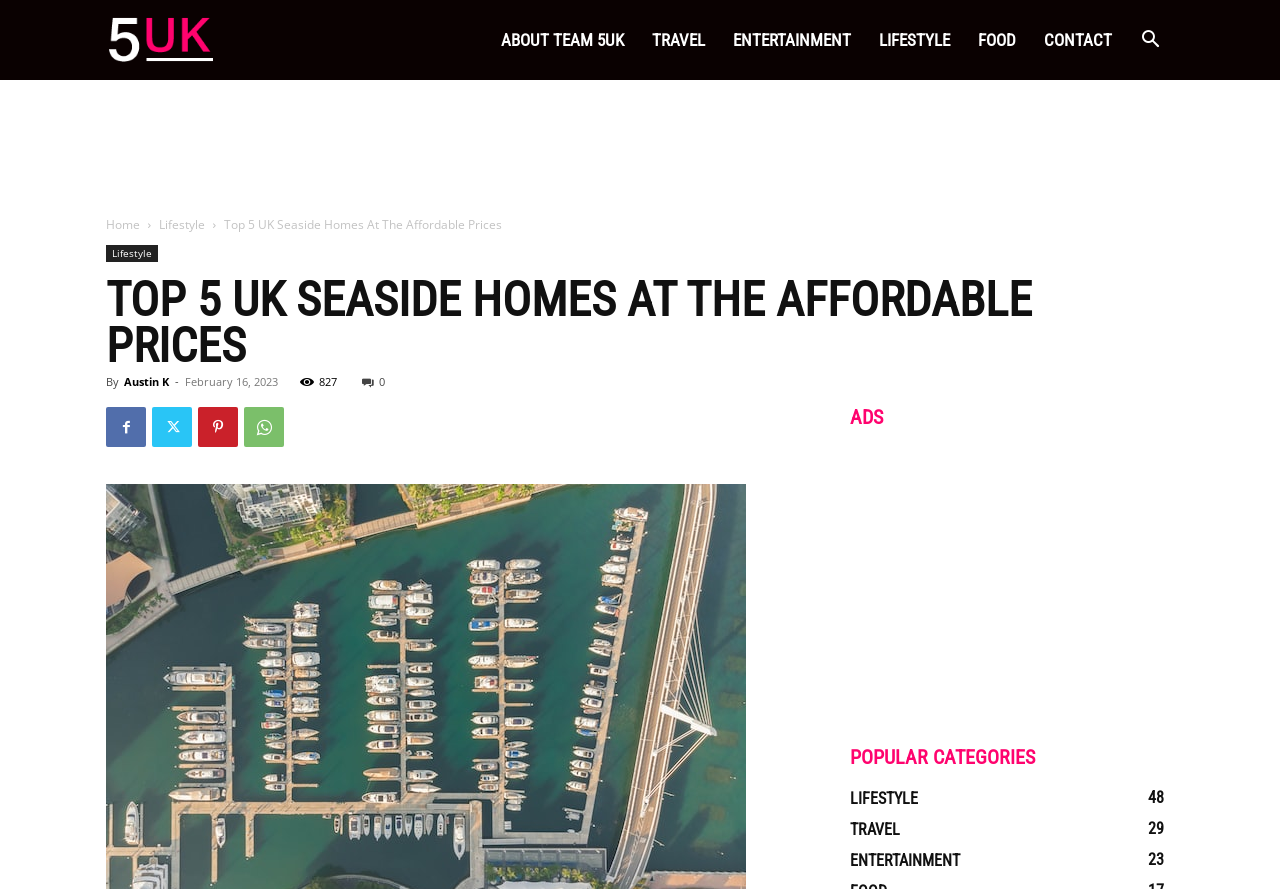Determine the bounding box for the UI element that matches this description: "aria-label="Advertisement" name="aswift_0" title="Advertisement"".

[0.216, 0.117, 0.784, 0.218]